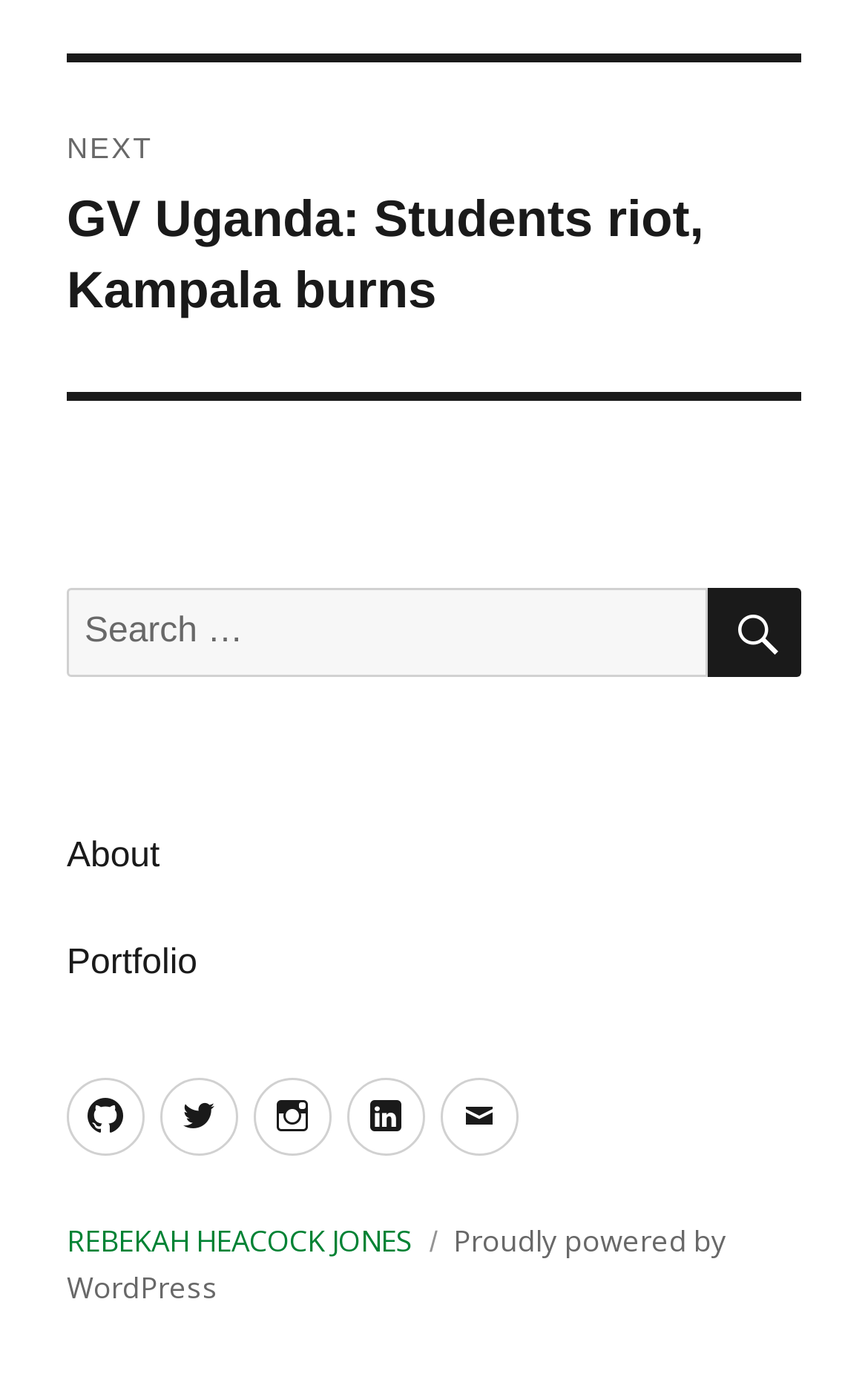Please reply to the following question with a single word or a short phrase:
What is the text of the first link on the page?

Next post: GV Uganda: Students riot, Kampala burns